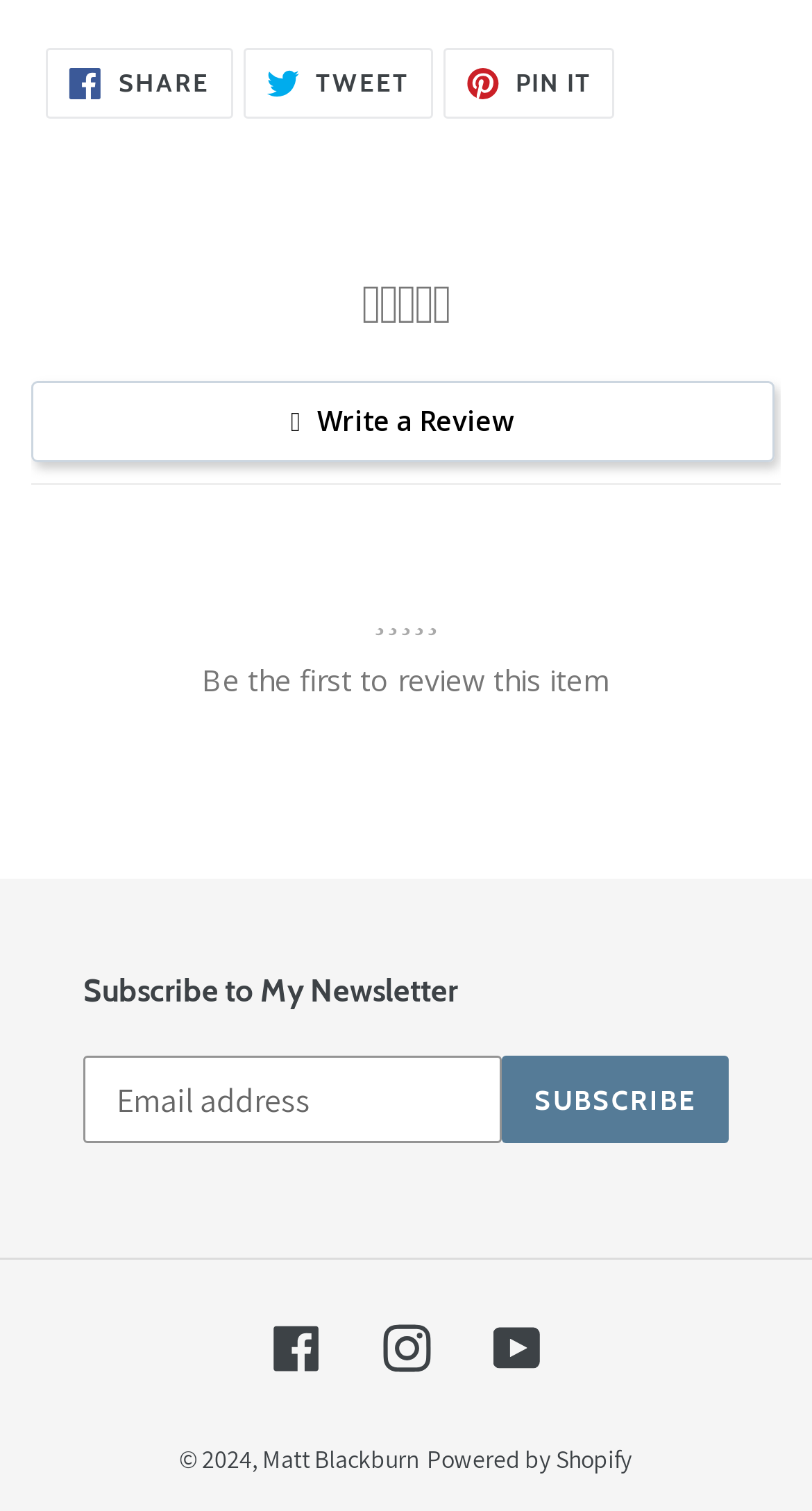Find the bounding box coordinates of the element to click in order to complete the given instruction: "Subscribe to our mailing list."

[0.103, 0.699, 0.617, 0.757]